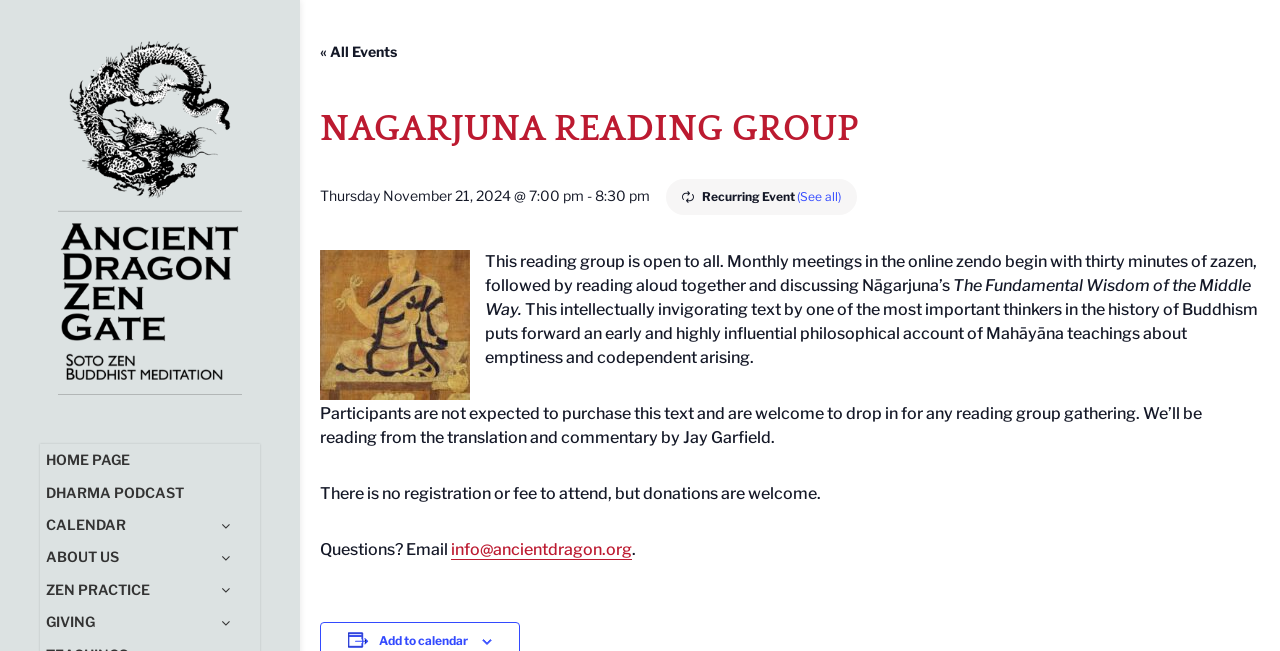What is the title of the book being discussed?
Based on the image, give a concise answer in the form of a single word or short phrase.

The Fundamental Wisdom of the Middle Way